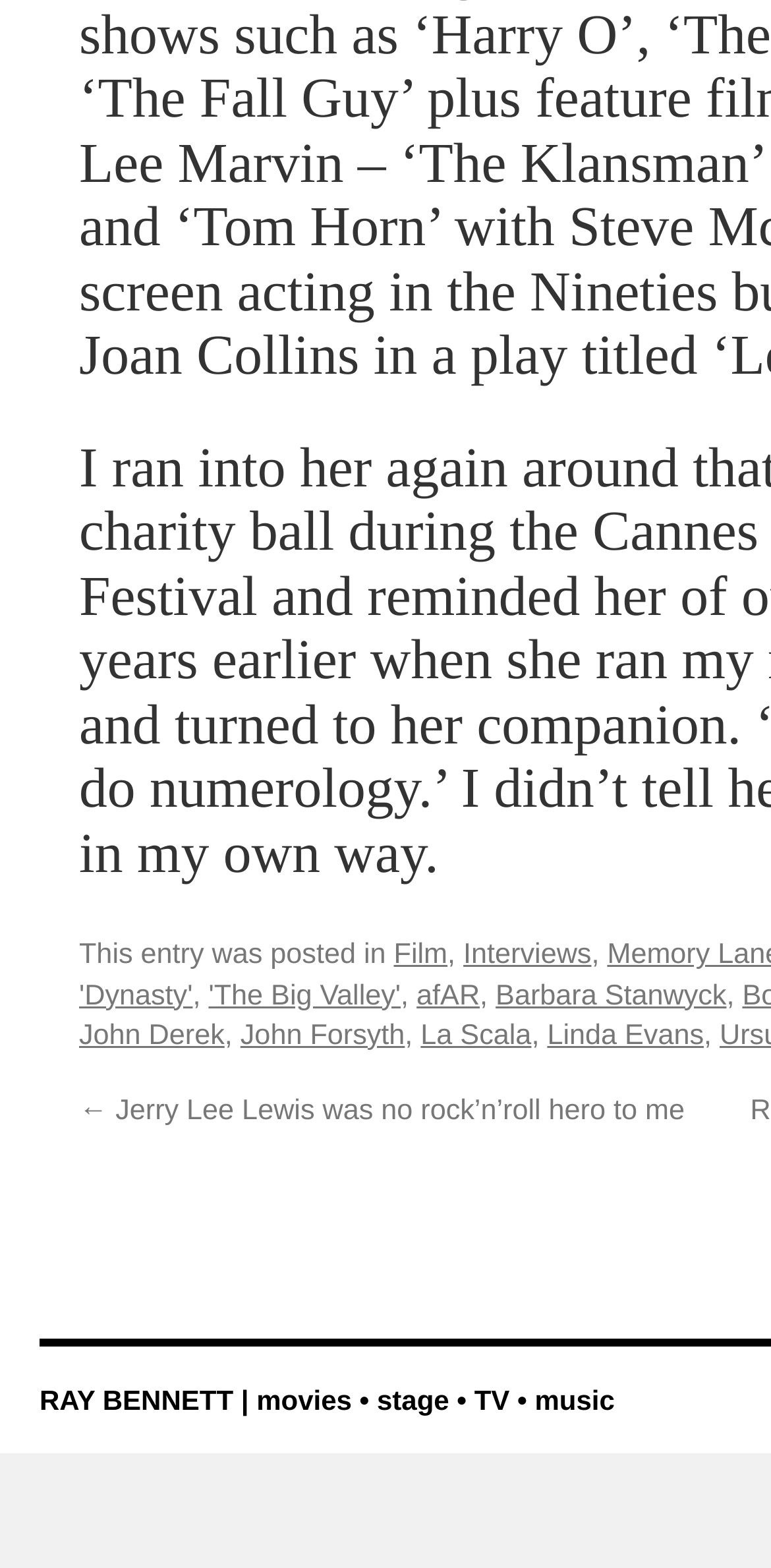How many commas are used in the webpage?
Refer to the screenshot and respond with a concise word or phrase.

4